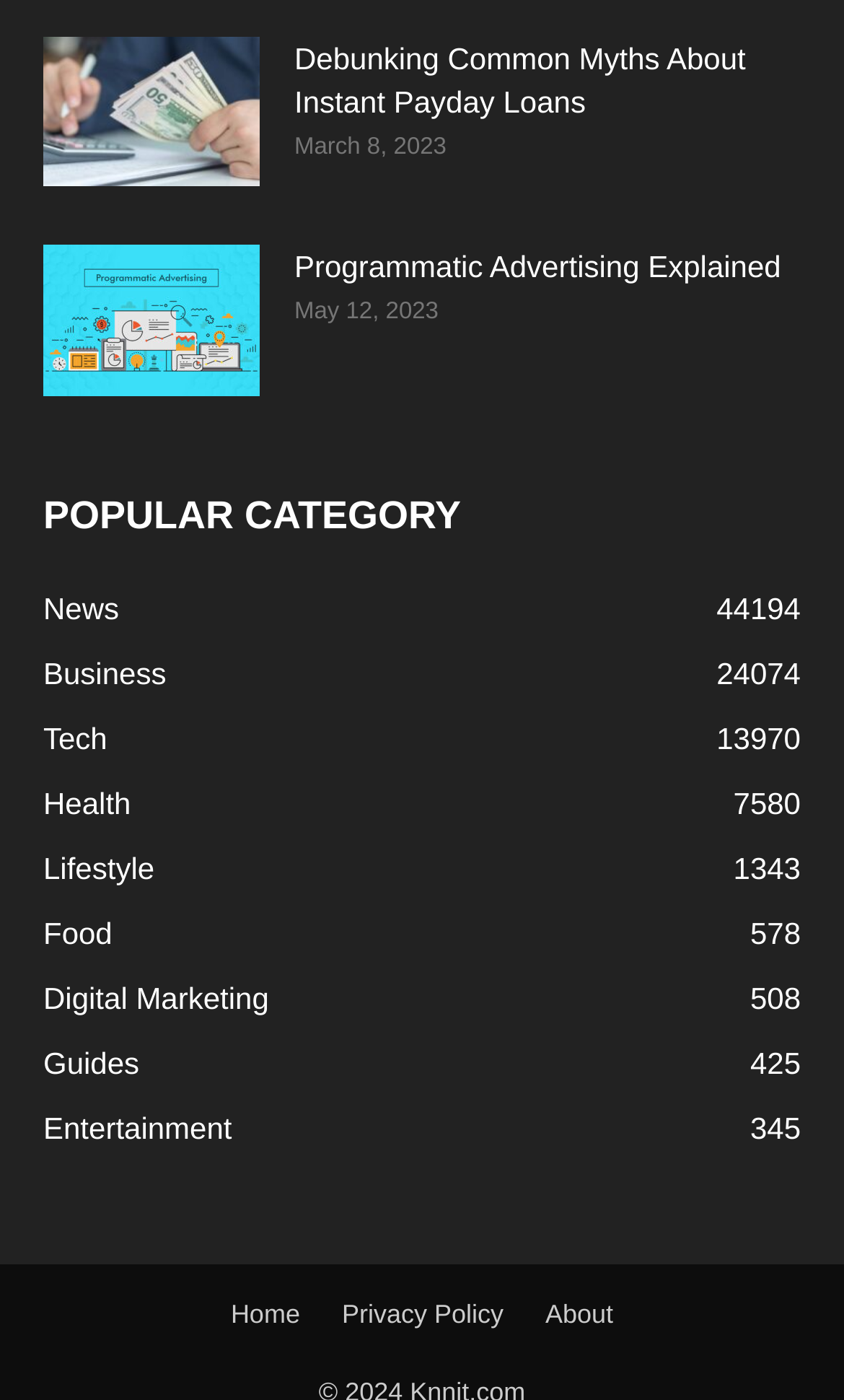How many categories are listed?
Refer to the image and offer an in-depth and detailed answer to the question.

I counted the number of links under the 'POPULAR CATEGORY' heading, which are 'News', 'Business', 'Tech', 'Health', 'Lifestyle', 'Food', and 'Digital Marketing', and found that there are 7 categories listed.